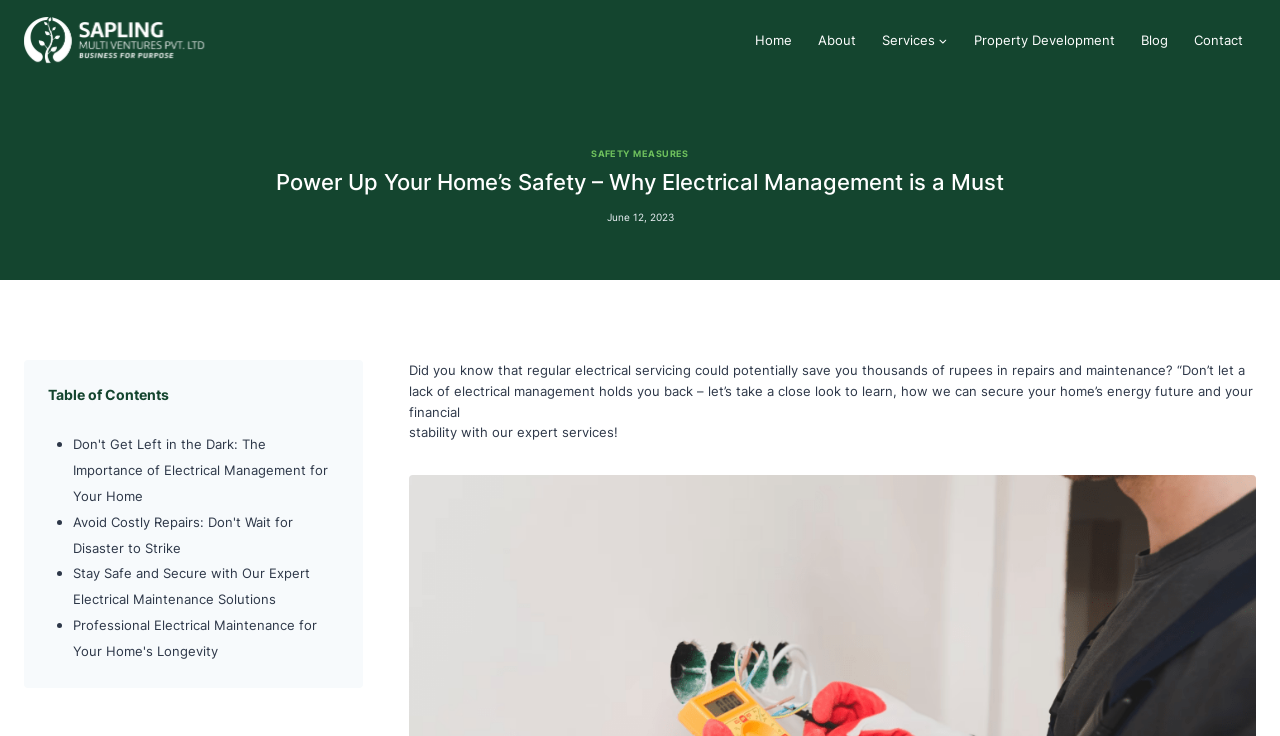Please locate the bounding box coordinates of the element that needs to be clicked to achieve the following instruction: "Explore the 'Services' menu". The coordinates should be four float numbers between 0 and 1, i.e., [left, top, right, bottom].

[0.679, 0.0, 0.751, 0.109]